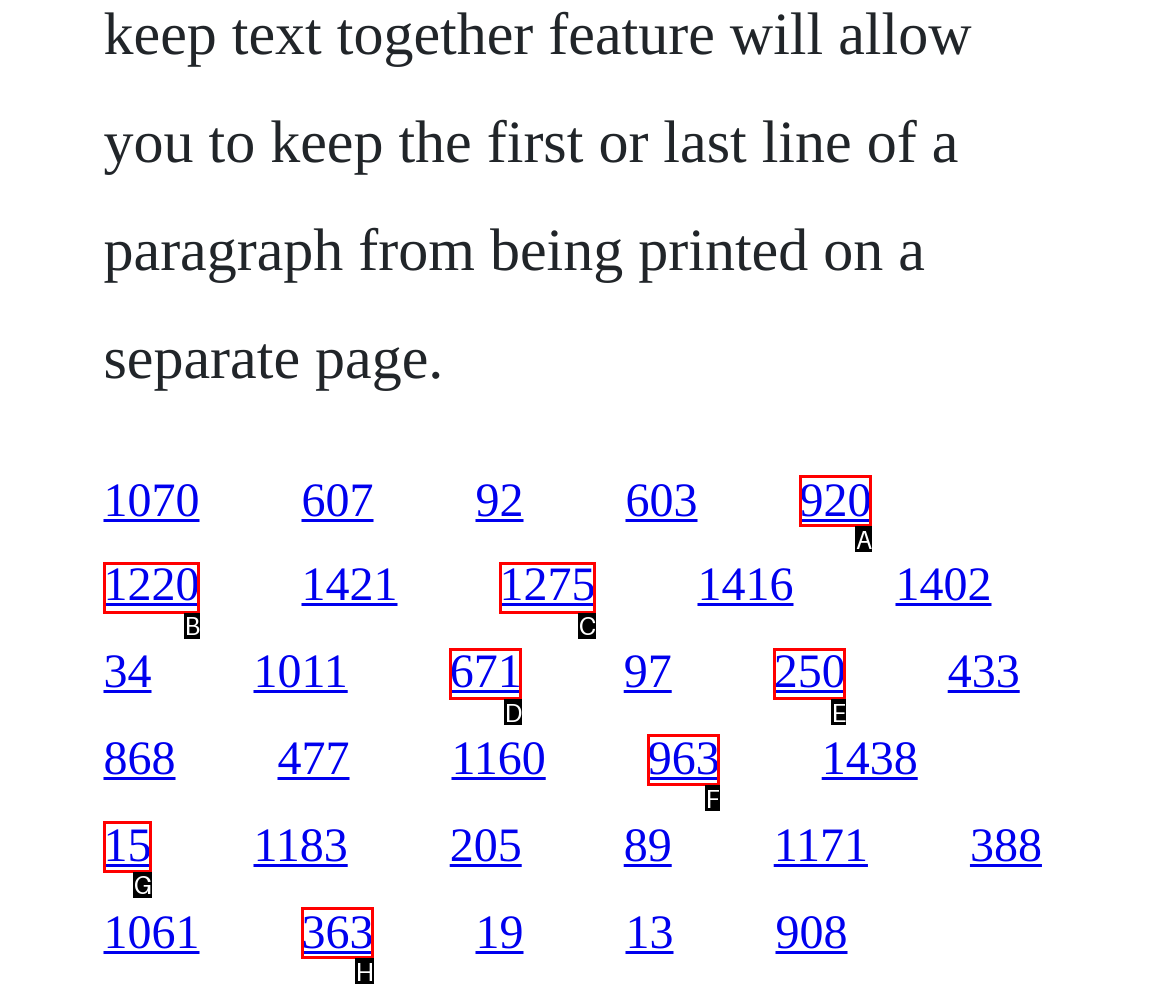Identify the HTML element that matches the description: 963
Respond with the letter of the correct option.

F